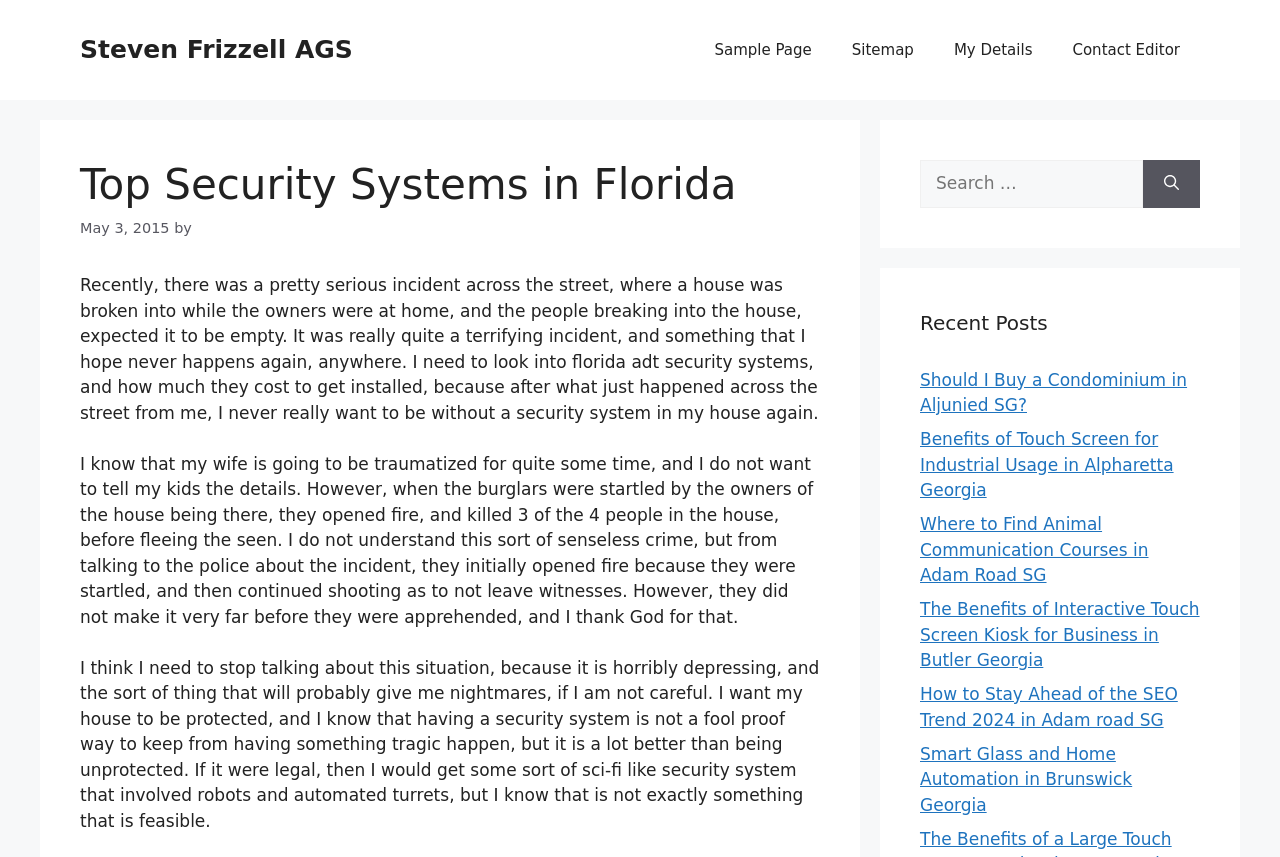Using the details in the image, give a detailed response to the question below:
What is the date mentioned in the article?

The date mentioned in the article is May 3, 2015, which is likely the date the article was published or the date of the incident described in the article.